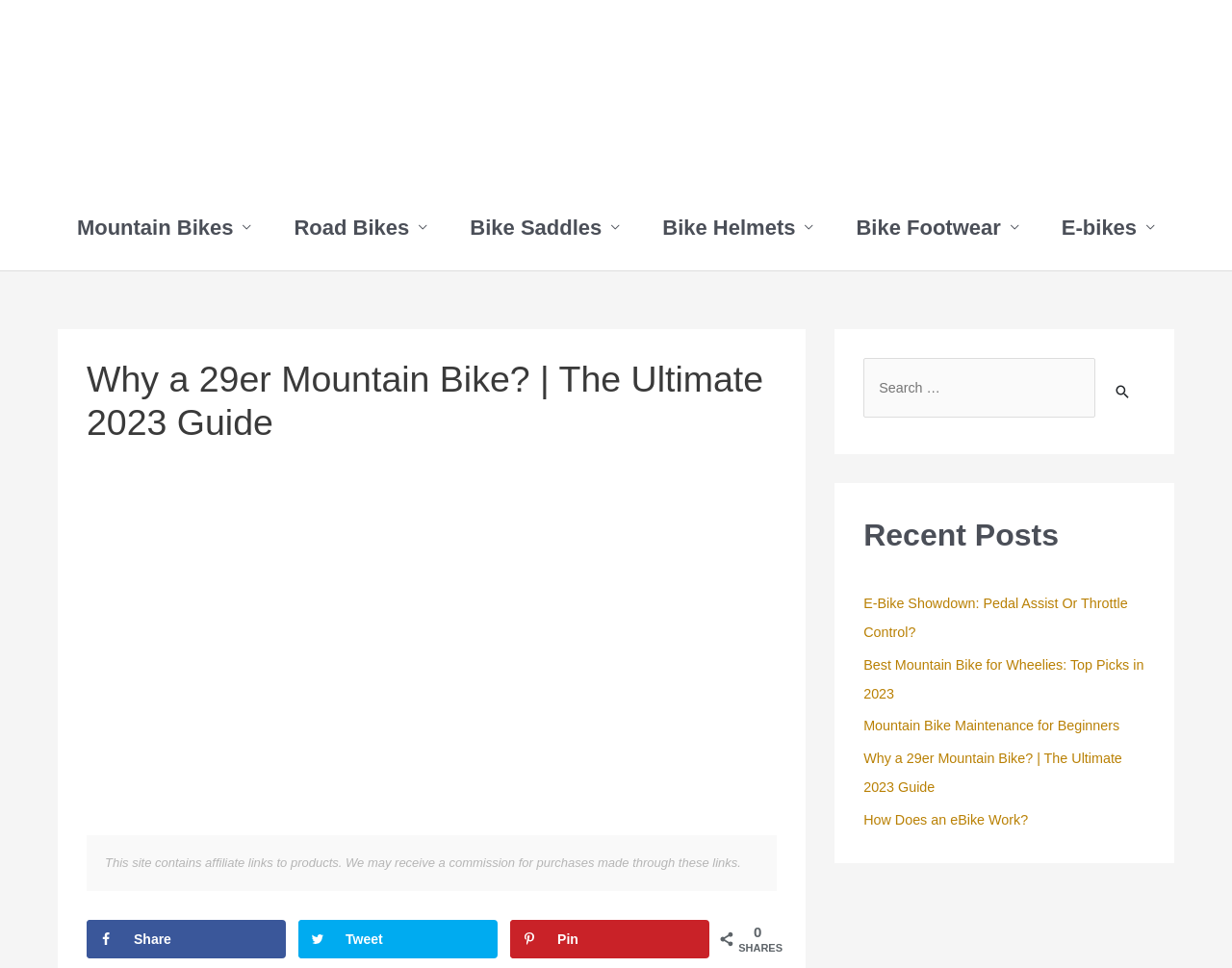Provide the bounding box coordinates of the HTML element this sentence describes: "parent_node: Search for: value="Search"".

[0.895, 0.296, 0.93, 0.336]